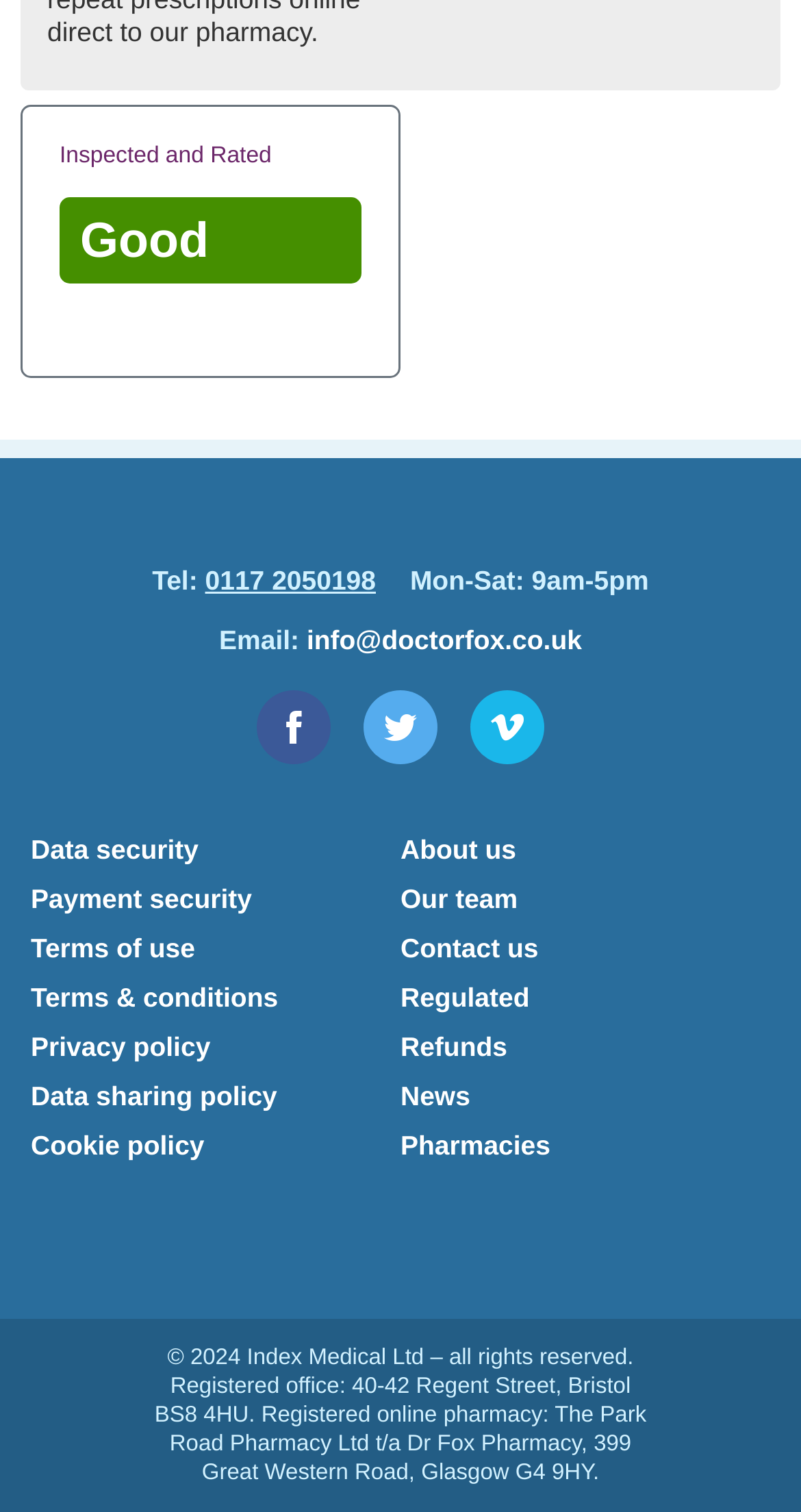Find the bounding box of the UI element described as follows: "Terms & conditions".

[0.038, 0.649, 0.347, 0.67]